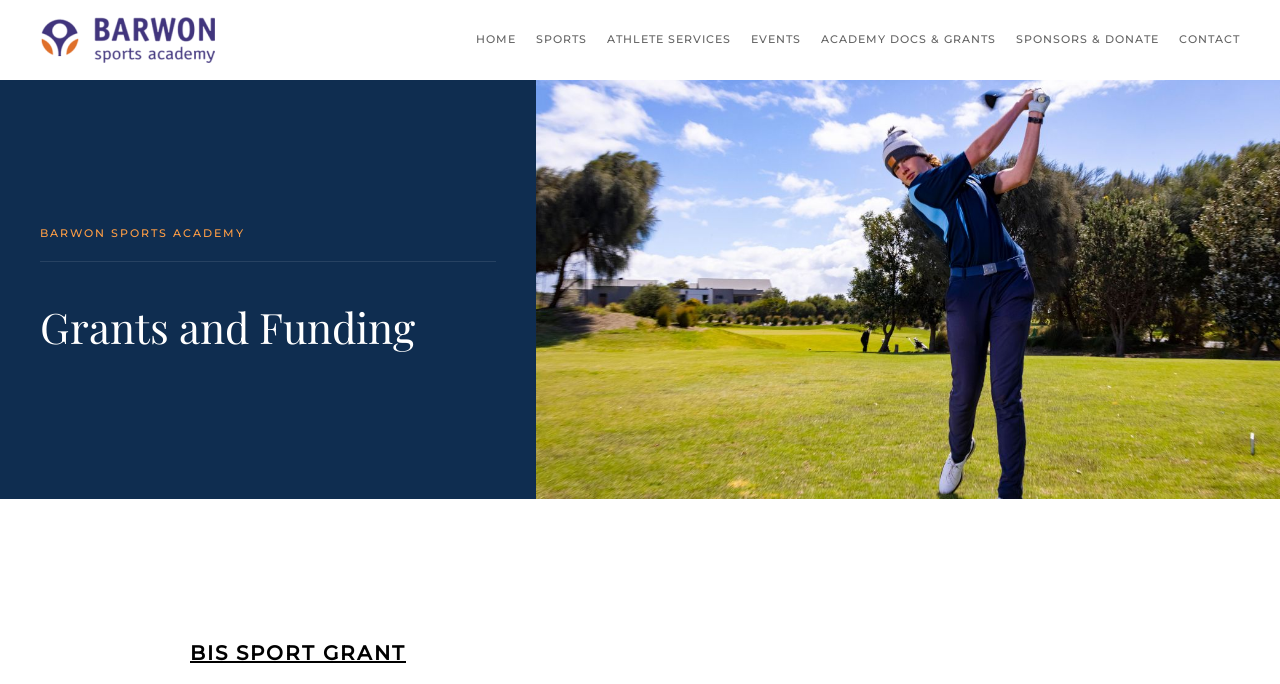Use a single word or phrase to answer the following:
How many main navigation links are there?

7